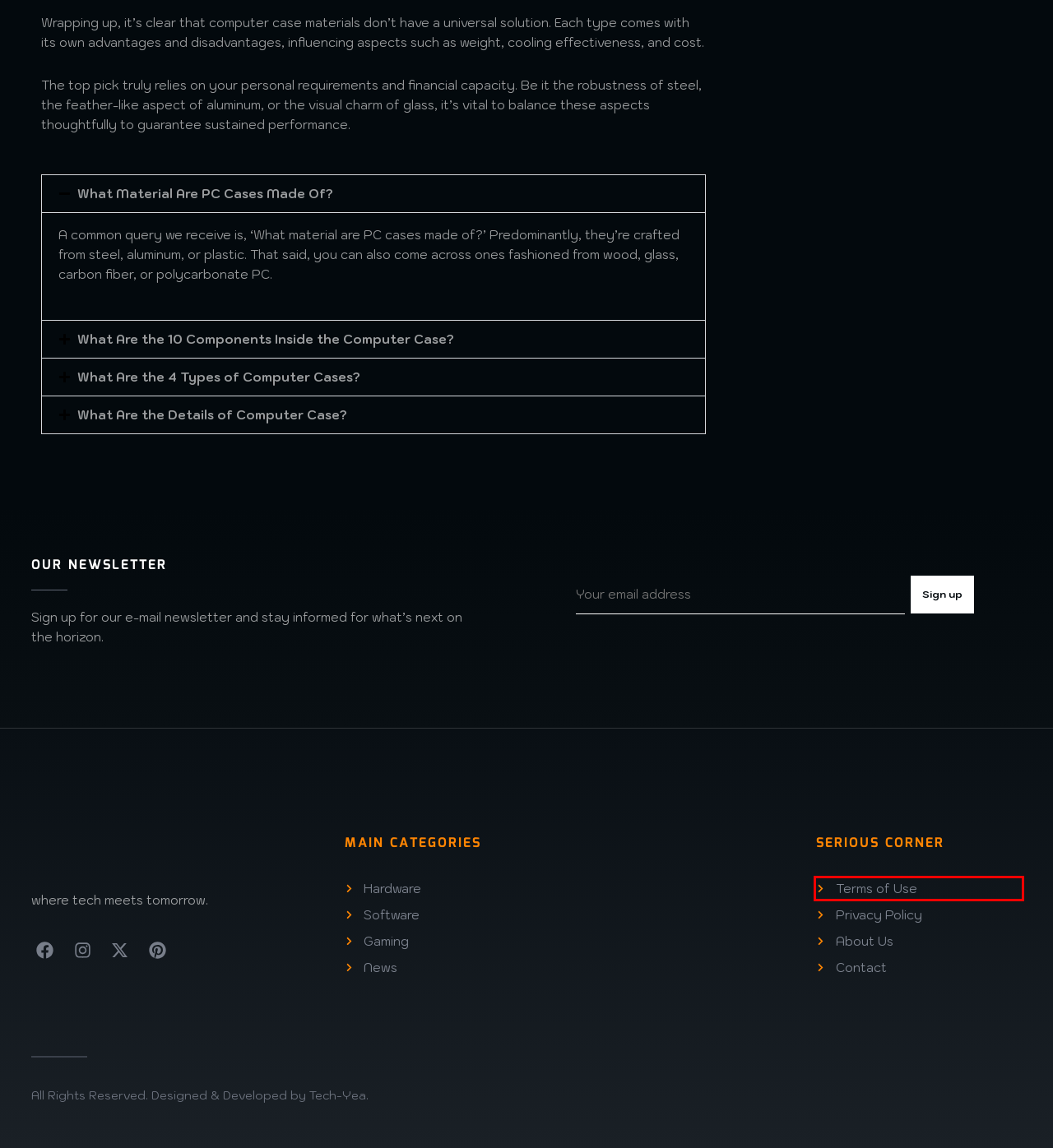Examine the screenshot of the webpage, which includes a red bounding box around an element. Choose the best matching webpage description for the page that will be displayed after clicking the element inside the red bounding box. Here are the candidates:
A. About Us ▸ Tech-Yea
B. PSU Wattage Explained: From Basics to Advanced Tips ▸ Tech-Yea
C. Gaming ▸ Tech-Yea
D. Best Material for Gaming PC Casing – Volta PC – Home of Custom PC and Laptops
E. Terms of Use ▸ Tech-Yea
F. Hardware ▸ Tech-Yea
G. Privacy Policy ▸ Tech-Yea
H. Helldivers 2 Review - Does it worth the hype?

E